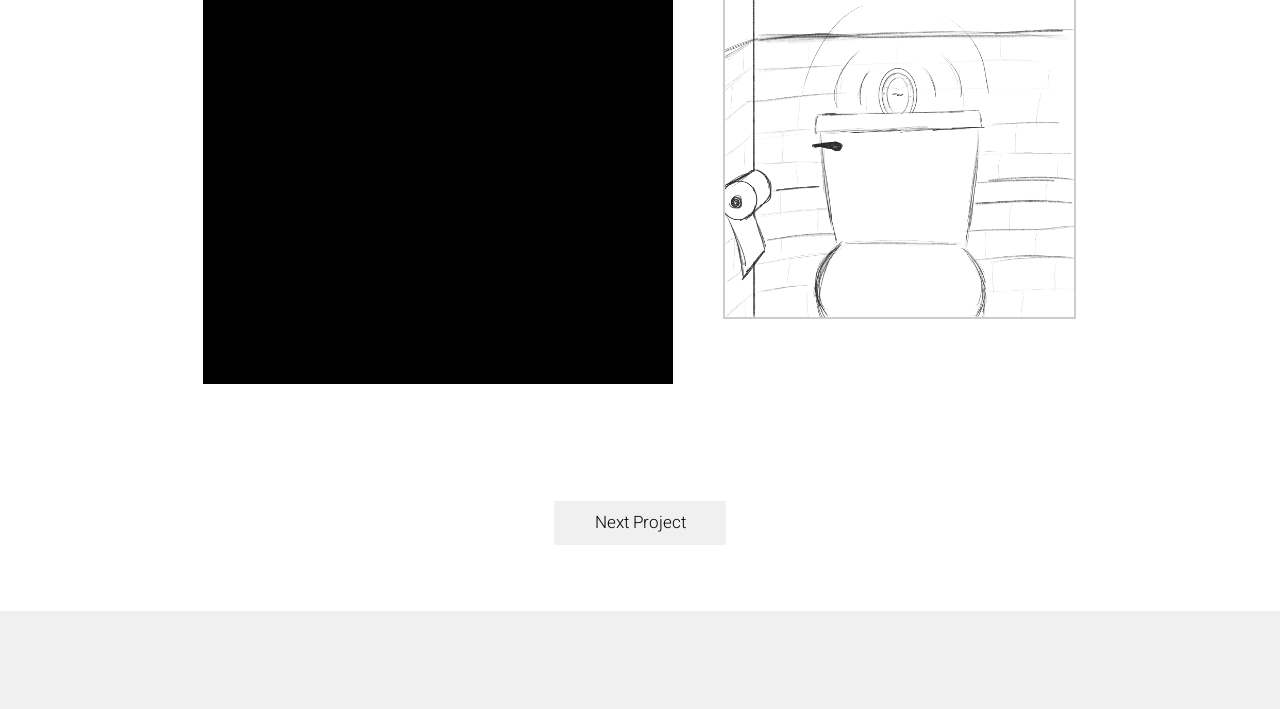Bounding box coordinates are to be given in the format (top-left x, top-left y, bottom-right x, bottom-right y). All values must be floating point numbers between 0 and 1. Provide the bounding box coordinate for the UI element described as: Next Project

[0.433, 0.707, 0.567, 0.769]